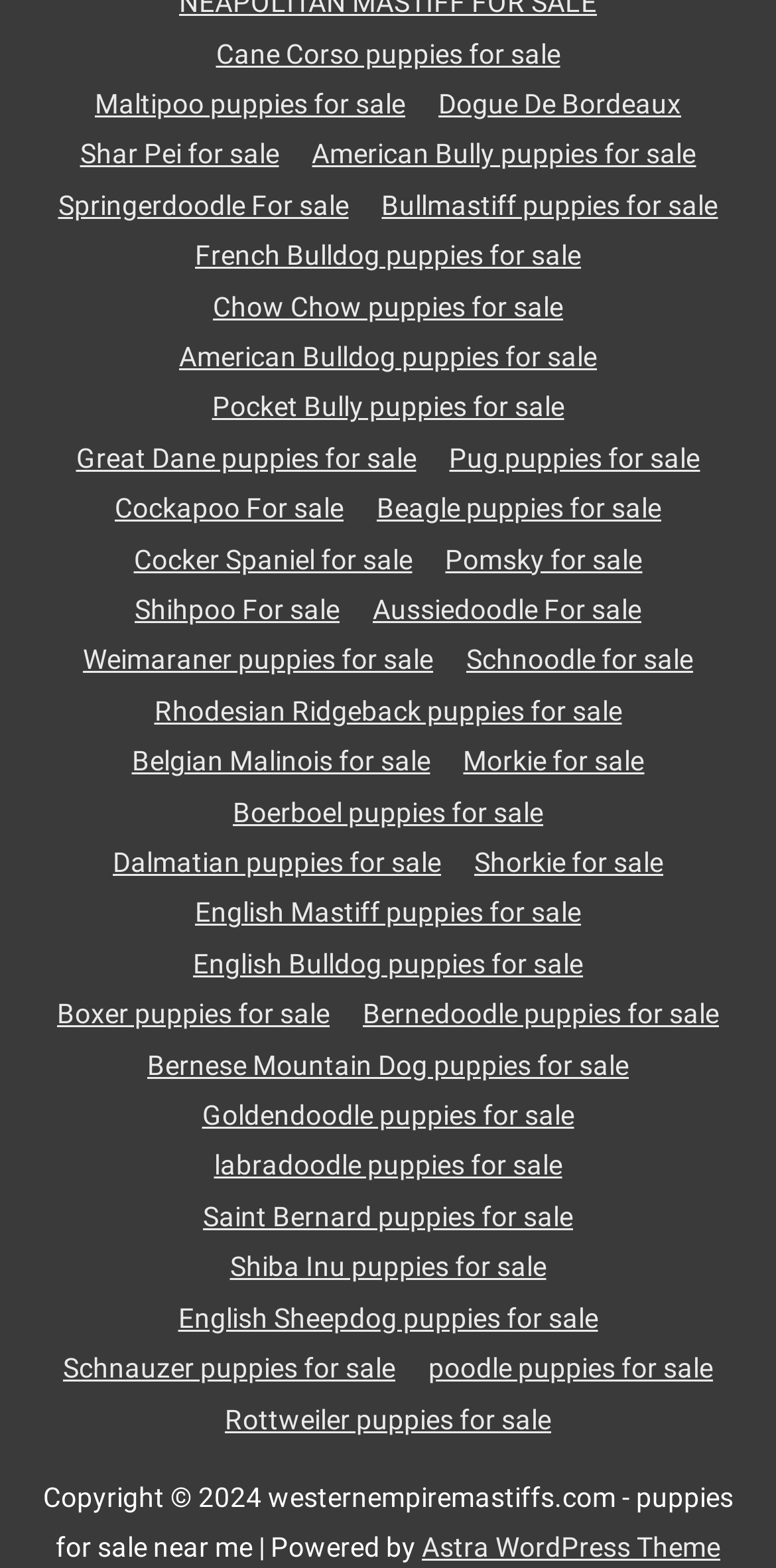Find the bounding box coordinates for the area you need to click to carry out the instruction: "Learn about Schnoodle for sale". The coordinates should be four float numbers between 0 and 1, indicated as [left, top, right, bottom].

[0.583, 0.411, 0.911, 0.431]